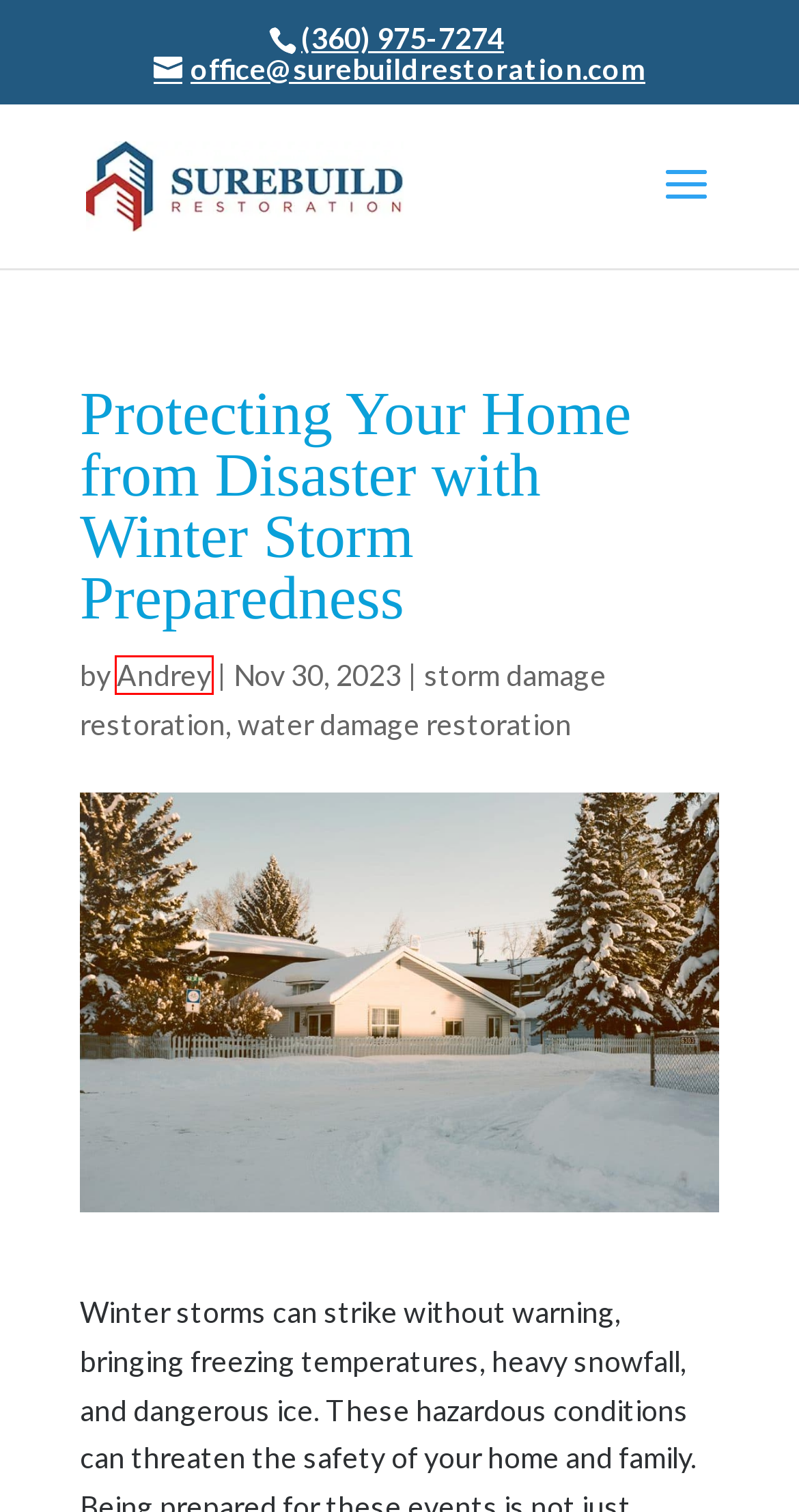A screenshot of a webpage is given, marked with a red bounding box around a UI element. Please select the most appropriate webpage description that fits the new page after clicking the highlighted element. Here are the candidates:
A. Contact Us | Home Restoration Services - SureBuild Restoration
B. Storm Damage Restoration | Portland - SureBuild Restoration
C. Disaster Restoration Company | Portland, OR & Vancouver, WA - SureBuild Restoration
D. Frequently Asked Questions | Restoration & Insurance Claim FAQ - SureBuild Restoration
E. water damage restoration Archives - SureBuild Restoration
F. PDX Water Damage Restoration Portland OR - SureBuild Restoration
G. Home Restoration Project Portfolio - SureBuild Restoration
H. Fire Damage Restoration Portland, OR - SureBuild Restoration

C